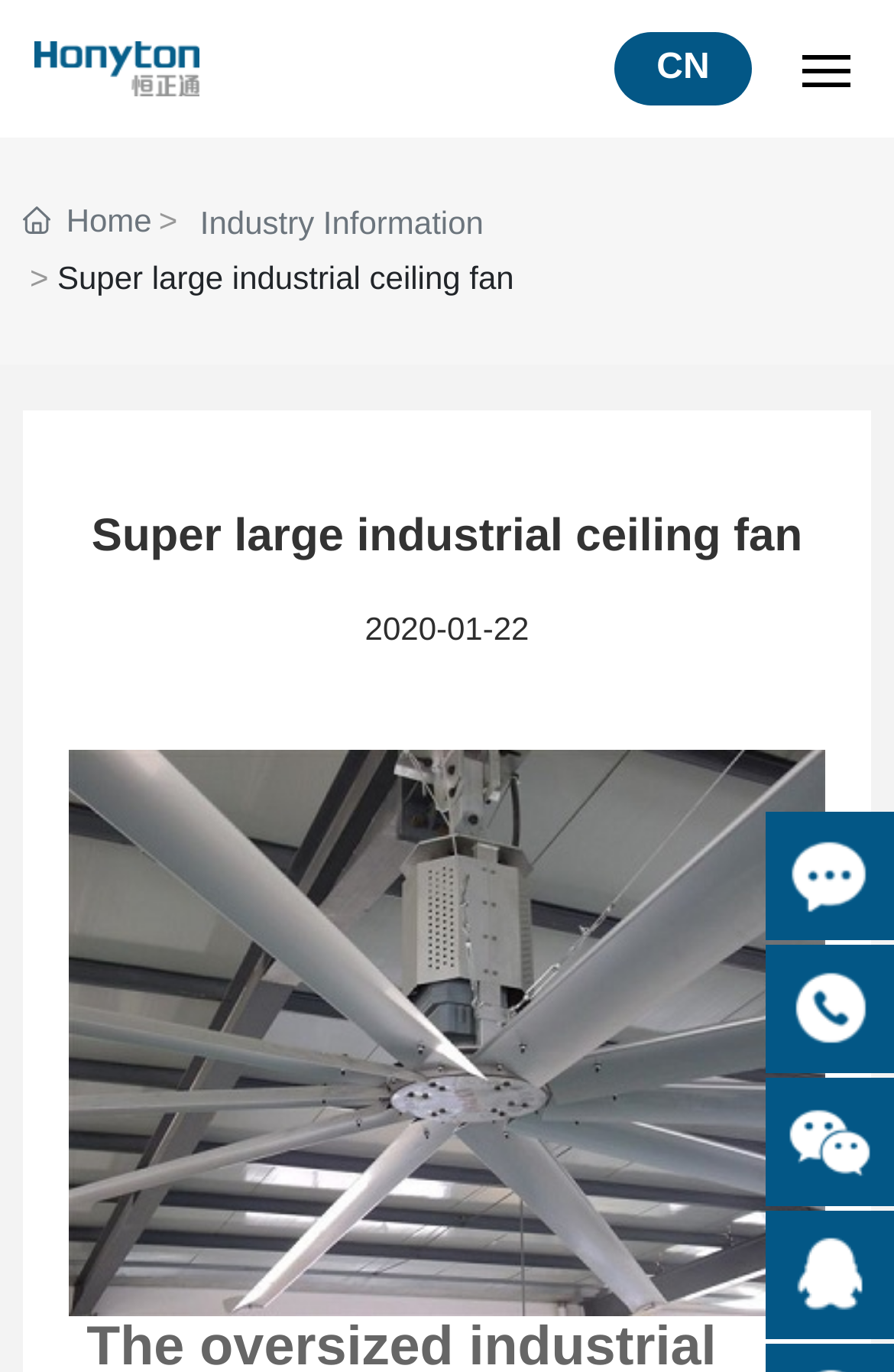What is the date mentioned on the webpage?
Provide an in-depth and detailed answer to the question.

The date mentioned on the webpage is 2020-01-22, which is shown as a static text element.